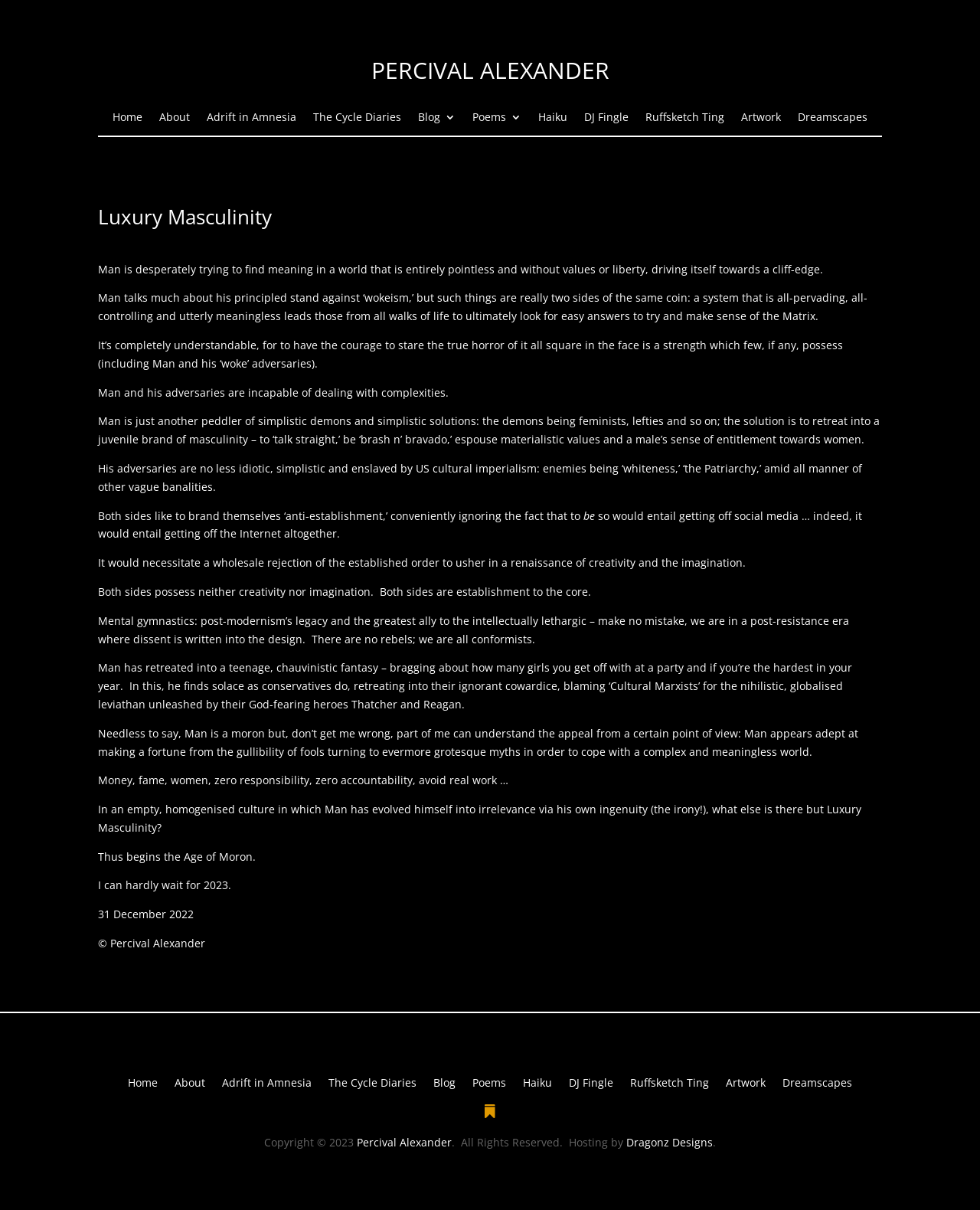Please identify the bounding box coordinates of the clickable area that will allow you to execute the instruction: "Click on the 'Home' link".

[0.115, 0.092, 0.145, 0.106]